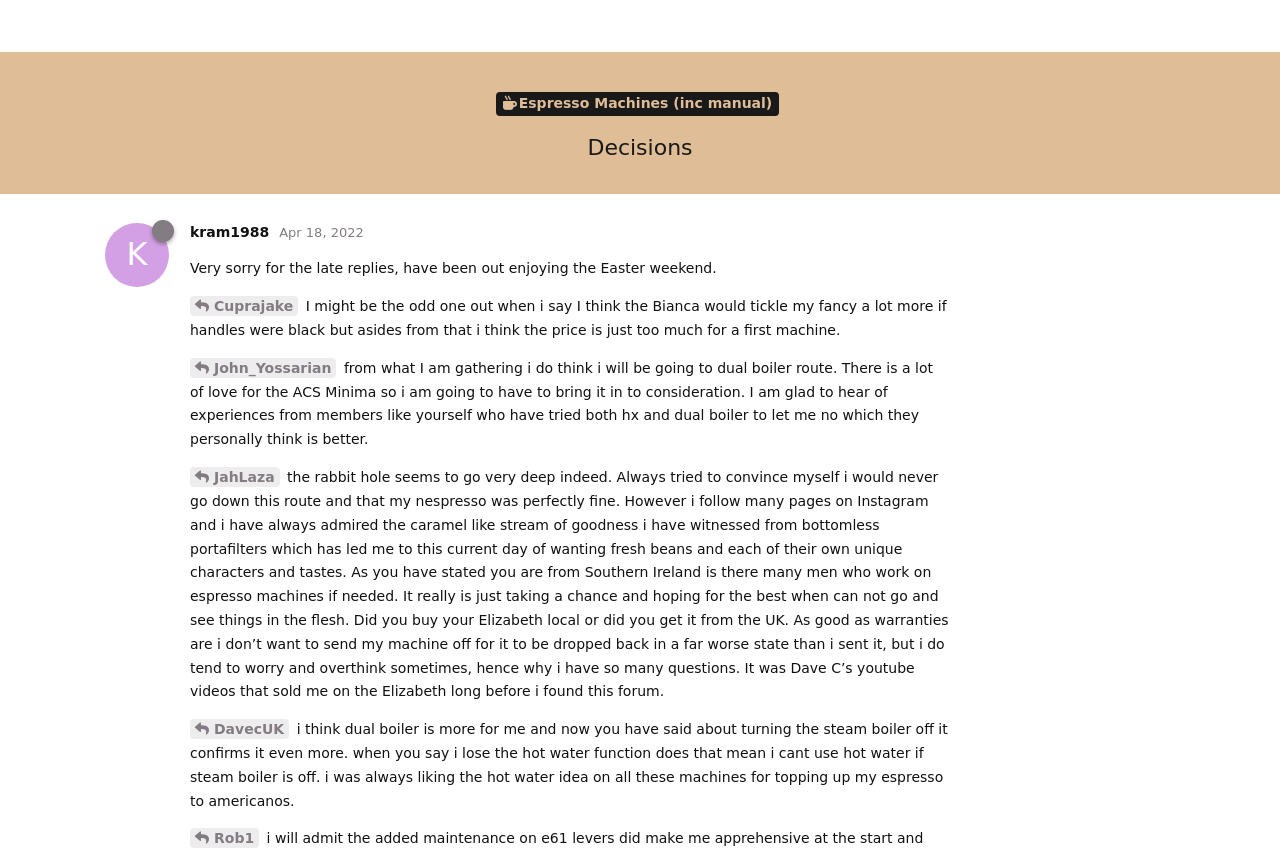Please provide a comprehensive answer to the question below using the information from the image: What is the name of the forum?

I determined the answer by looking at the top navigation bar, where I found the link 'Coffeetime - A non-commercial coffee forum'.